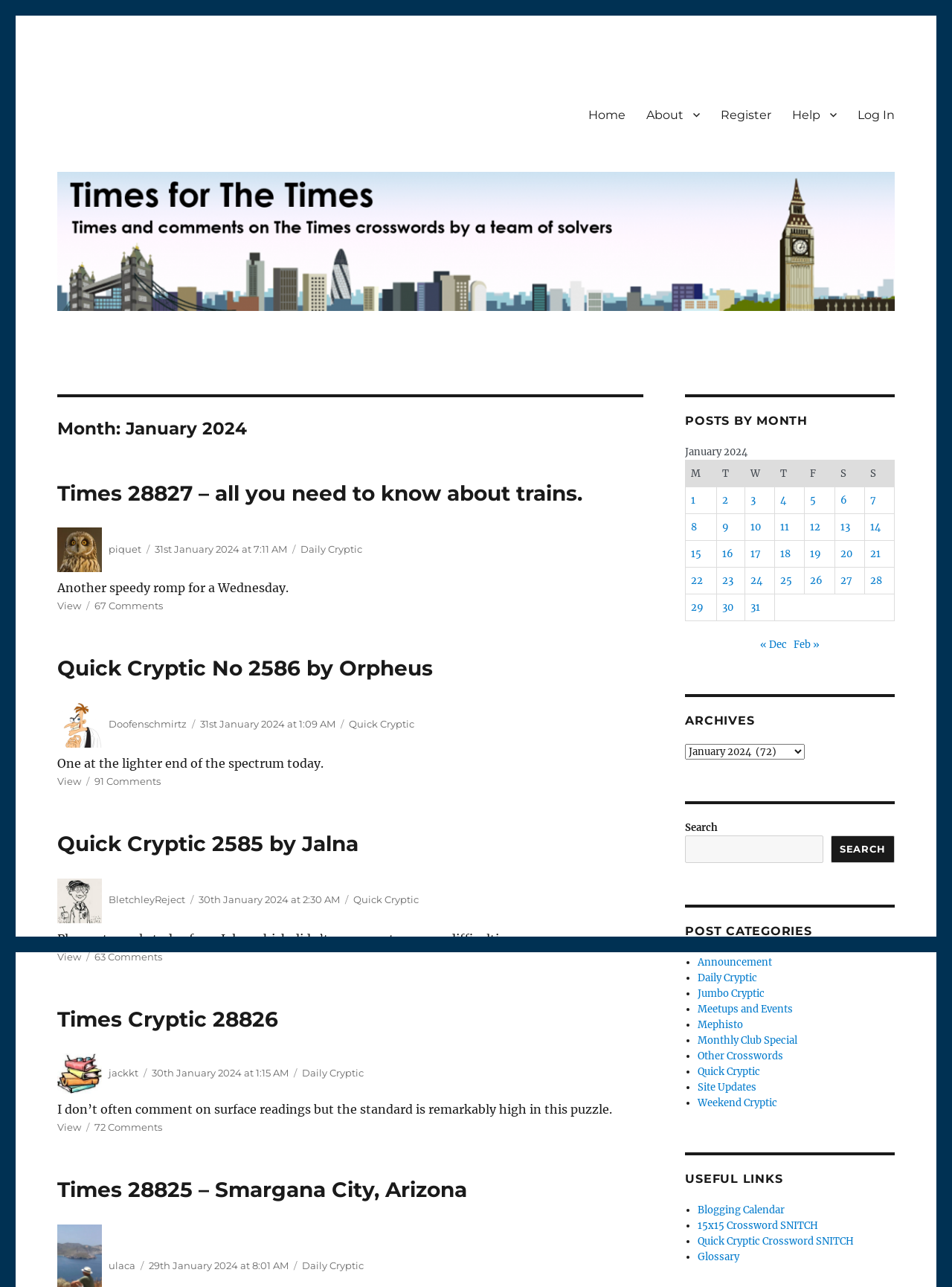Identify and extract the main heading from the webpage.

Month: January 2024